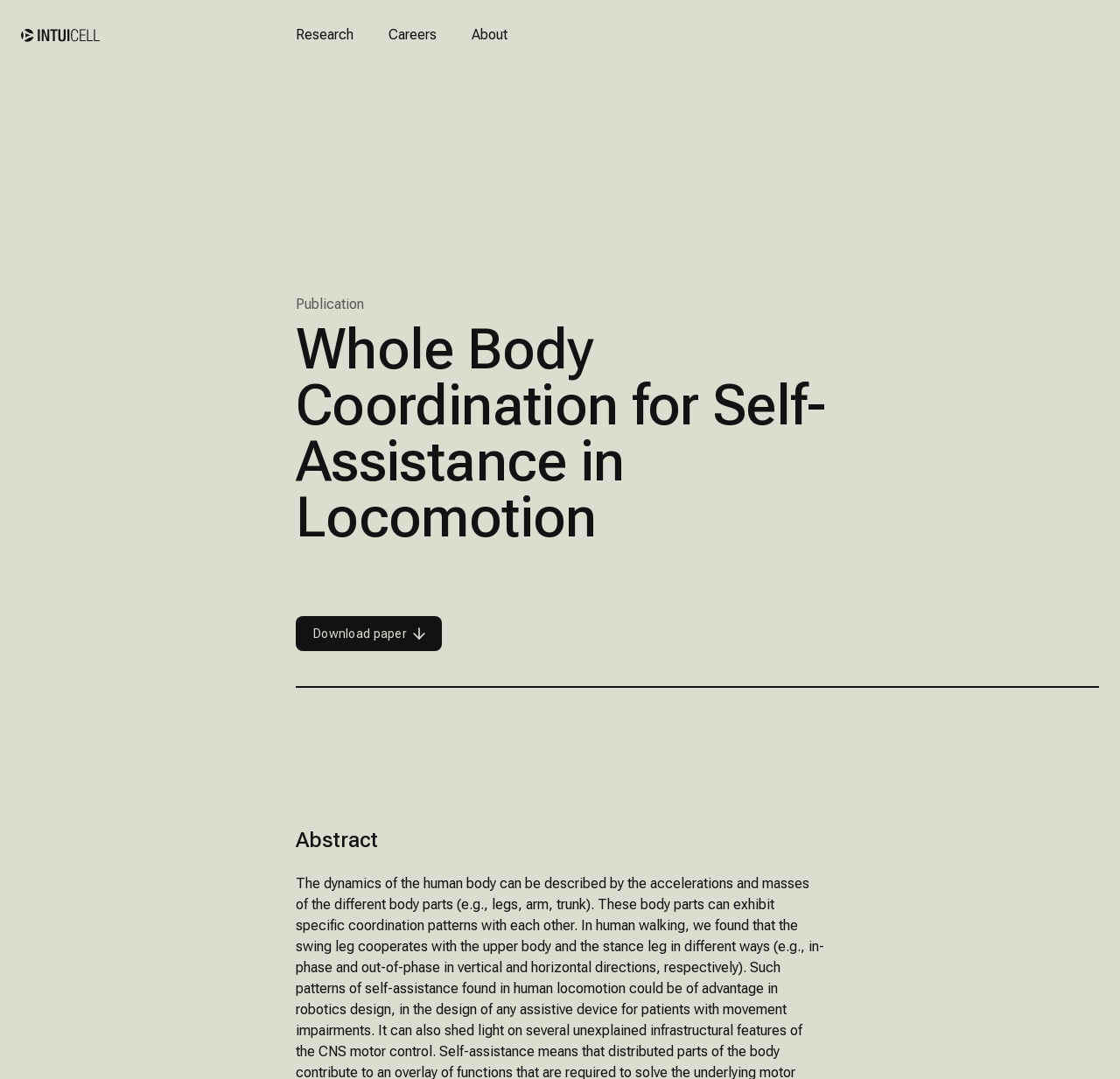Determine the bounding box for the UI element that matches this description: "Careers".

[0.347, 0.023, 0.39, 0.042]